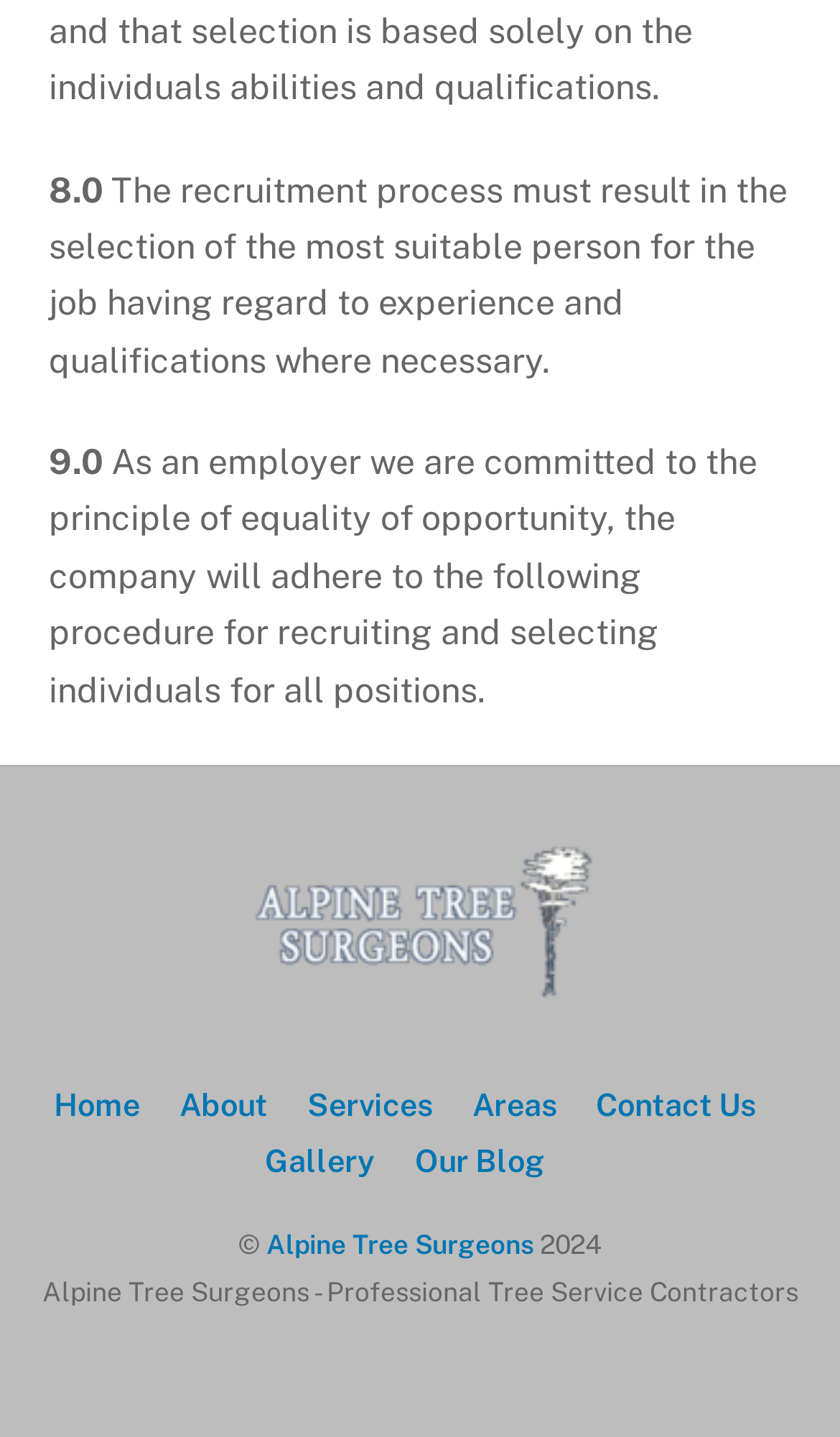What is the year of copyright?
Based on the image content, provide your answer in one word or a short phrase.

2024